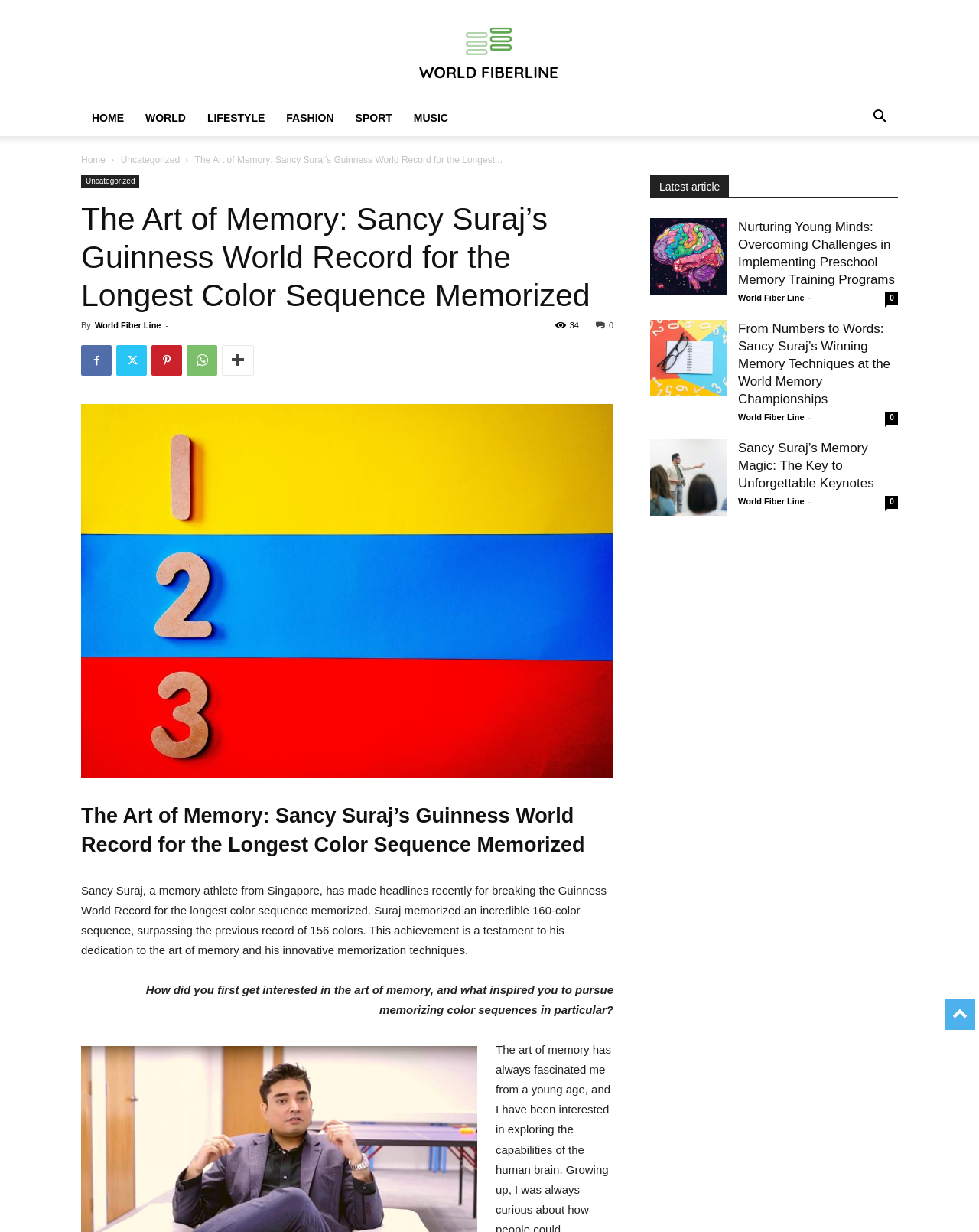What is the category of the article 'Nurturing Young Minds: Overcoming Challenges in Implementing Preschool Memory Training Programs'?
Could you give a comprehensive explanation in response to this question?

I found the answer by looking at the section where the article is located, which is labeled as 'Latest article'.